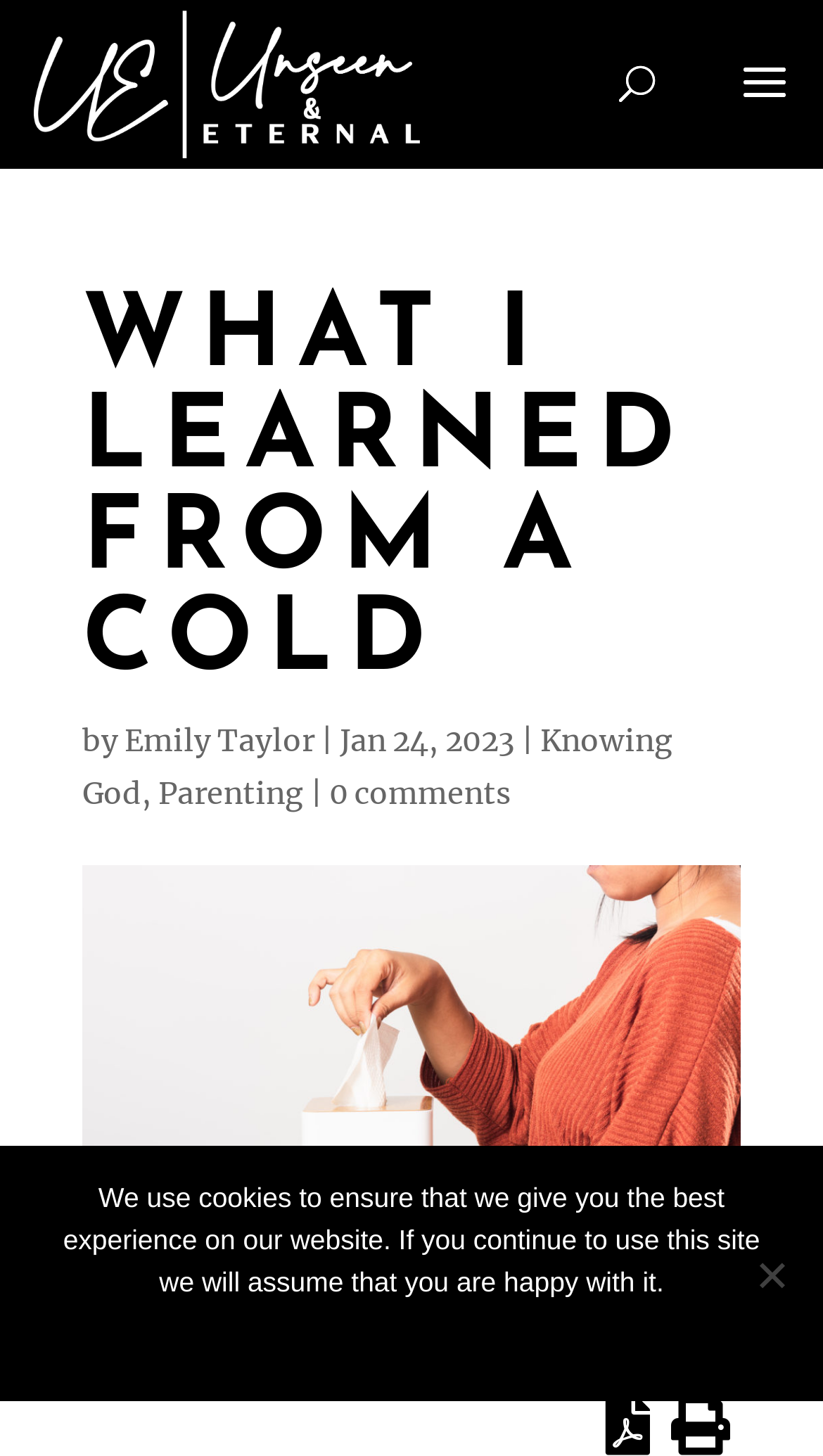What is the date of the article?
Could you answer the question in a detailed manner, providing as much information as possible?

The date of the article can be found in the article's metadata, specifically in the section where it says 'Jan 24, 2023'.